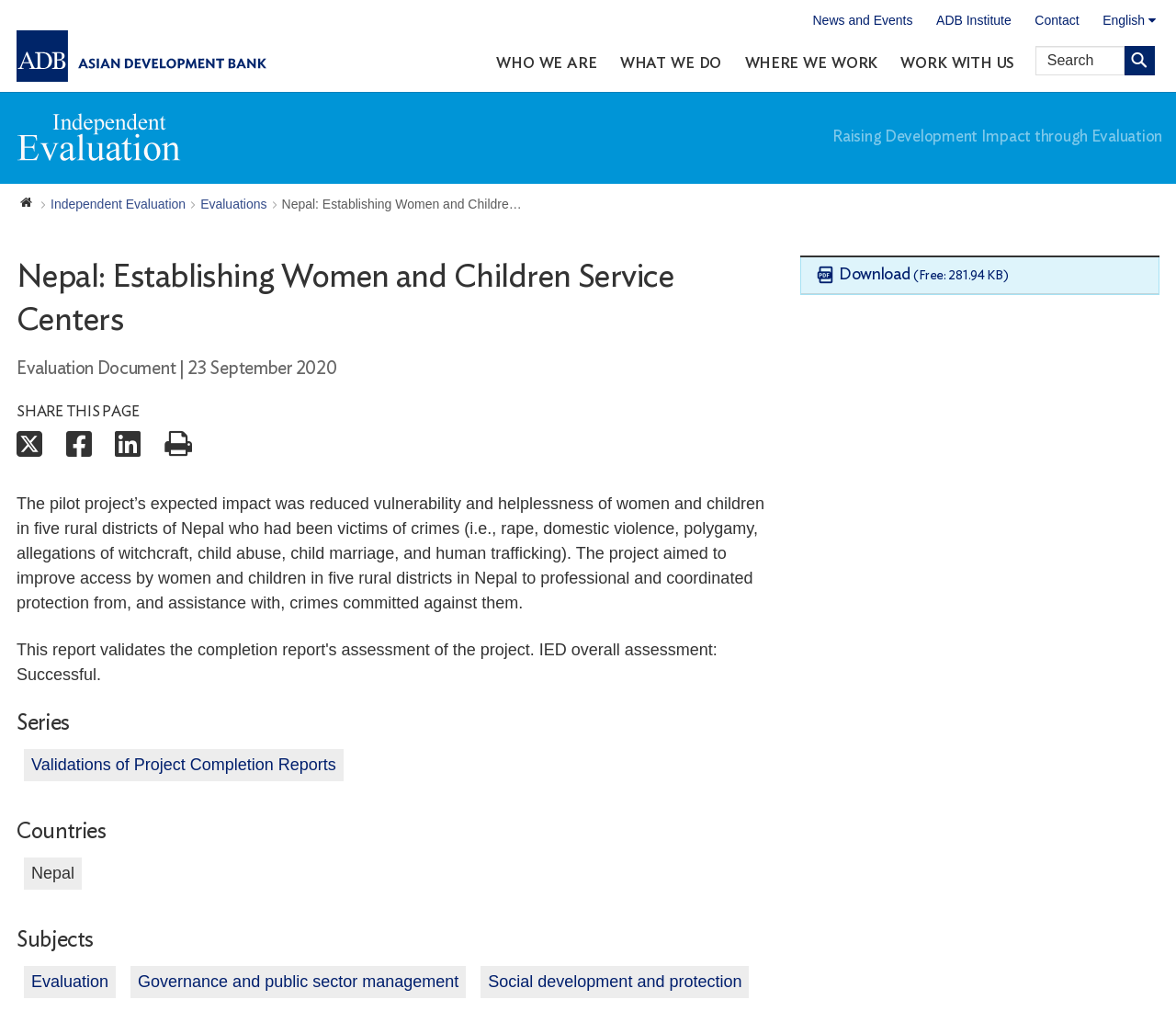Find the bounding box coordinates of the clickable element required to execute the following instruction: "Share this page on social media". Provide the coordinates as four float numbers between 0 and 1, i.e., [left, top, right, bottom].

[0.004, 0.417, 0.046, 0.464]